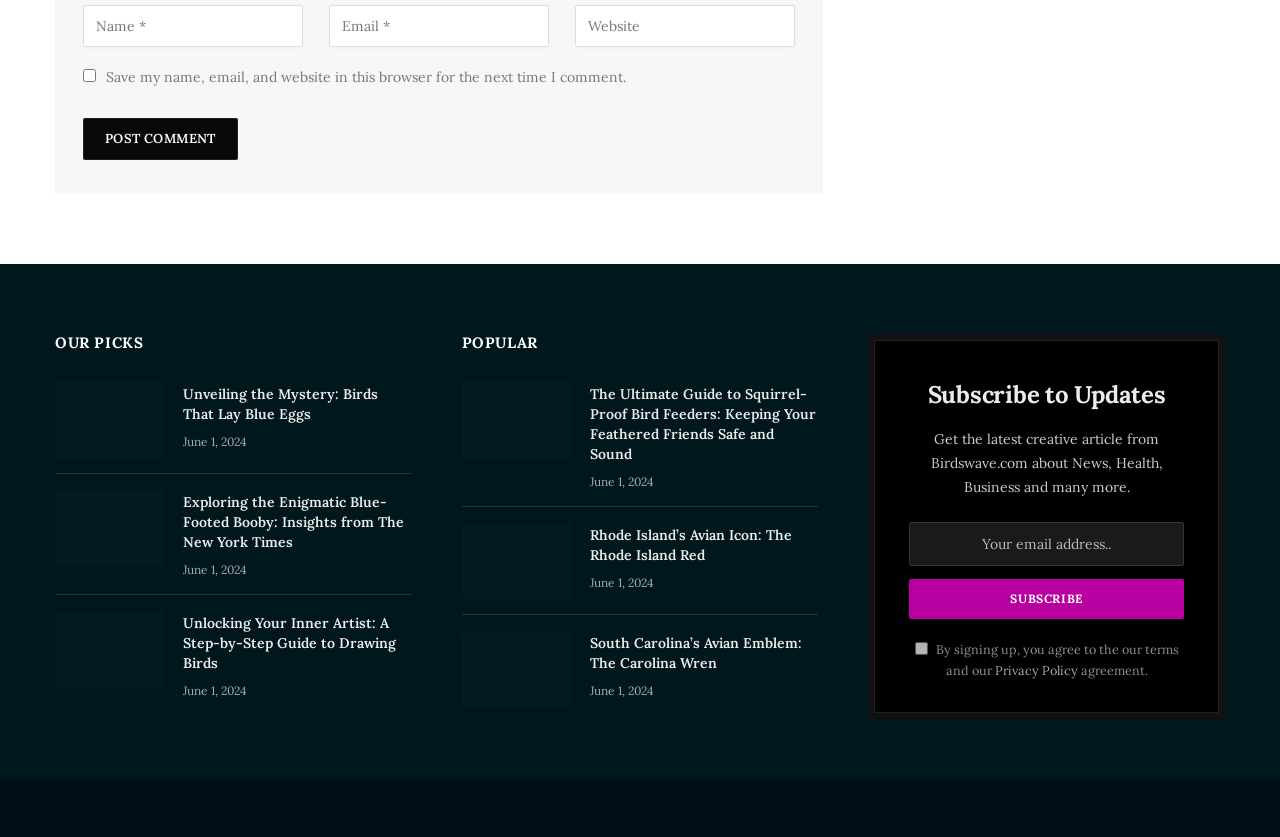Show the bounding box coordinates of the element that should be clicked to complete the task: "Subscribe to updates".

[0.71, 0.692, 0.925, 0.739]